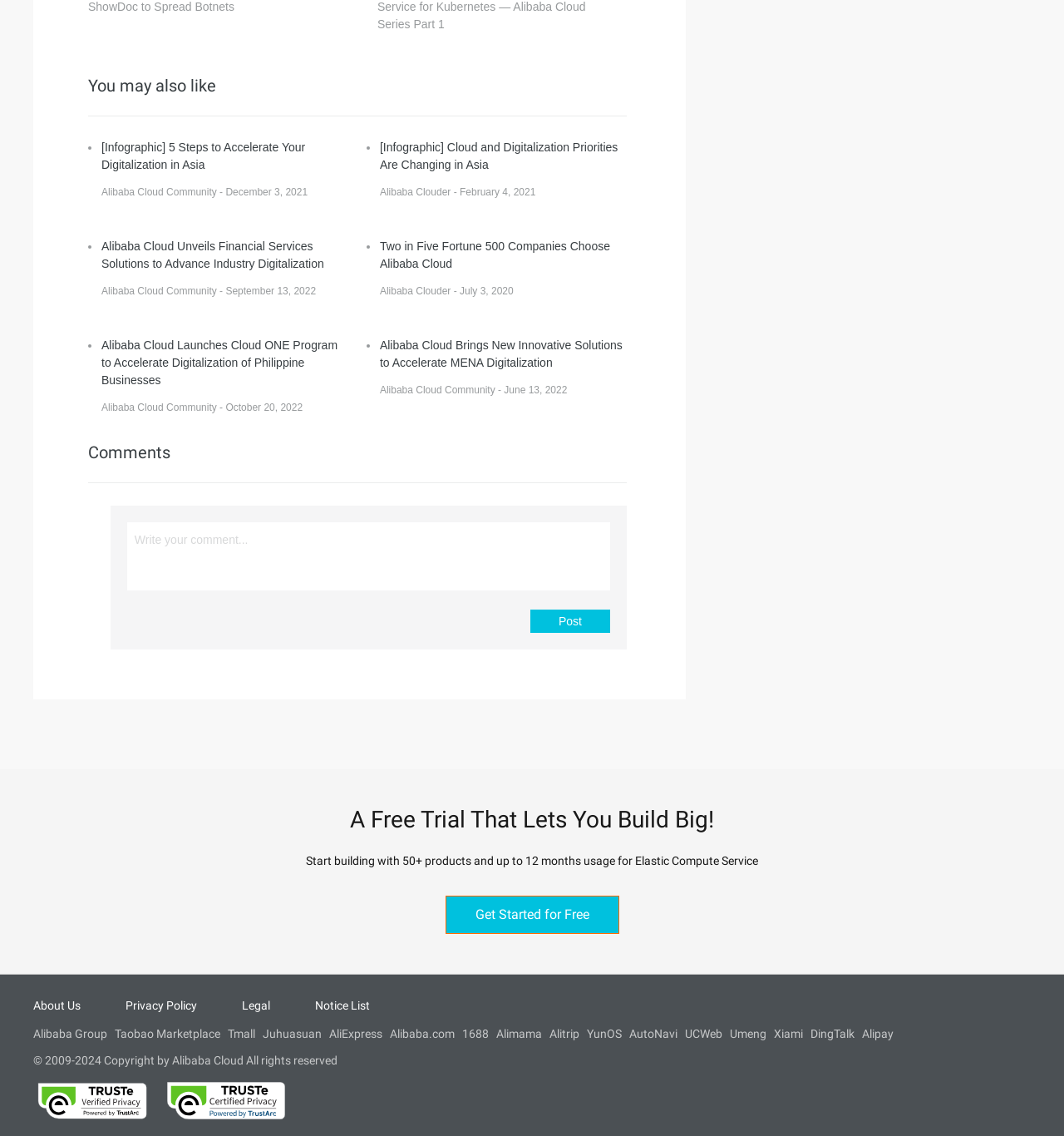What is the date of the second article?
Use the information from the screenshot to give a comprehensive response to the question.

The second article is dated 'February 4, 2021' which can be found in the section 'You may also like'.